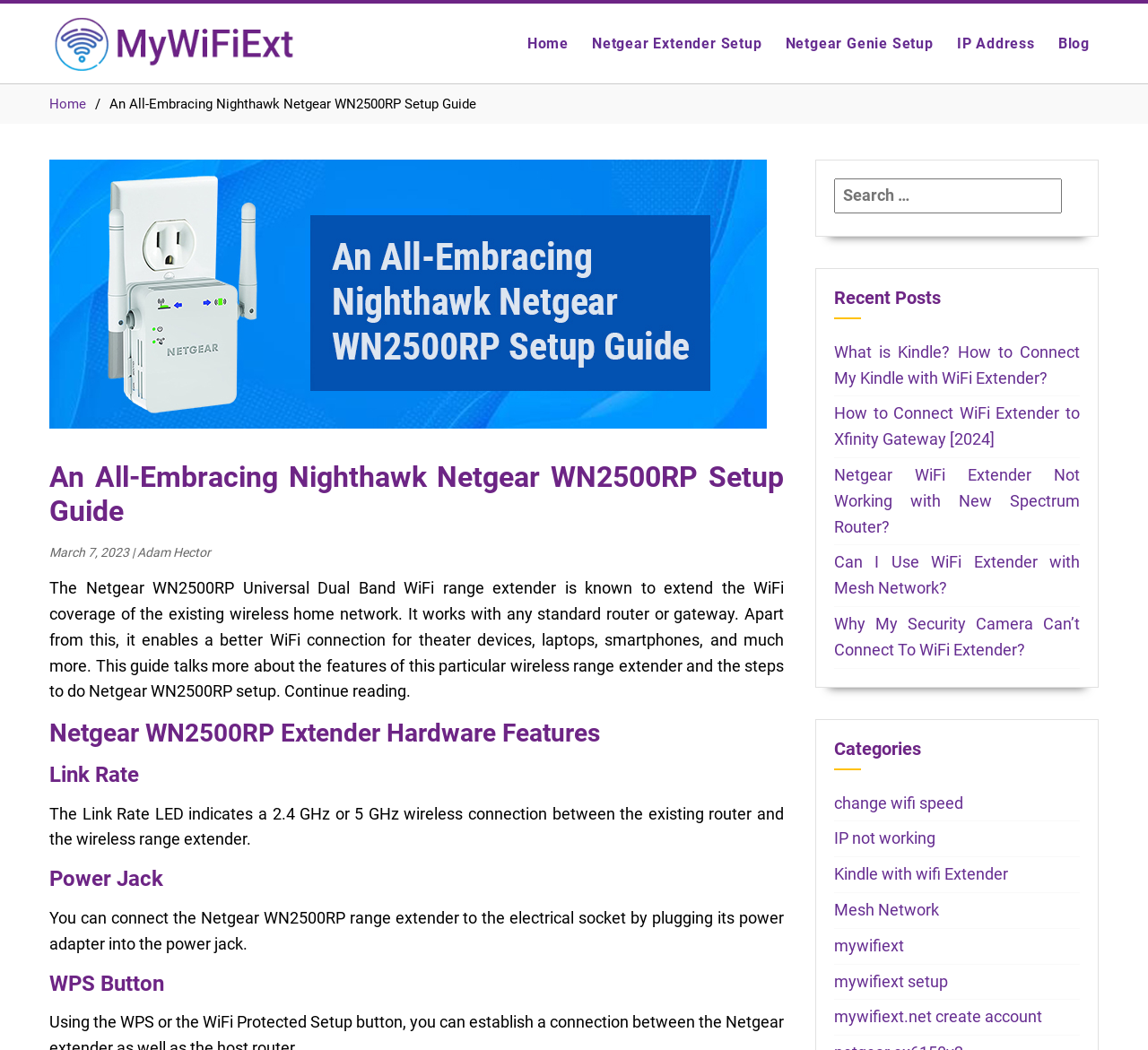Pinpoint the bounding box coordinates of the clickable area necessary to execute the following instruction: "View the 'Recent Posts' section". The coordinates should be given as four float numbers between 0 and 1, namely [left, top, right, bottom].

[0.727, 0.273, 0.941, 0.302]